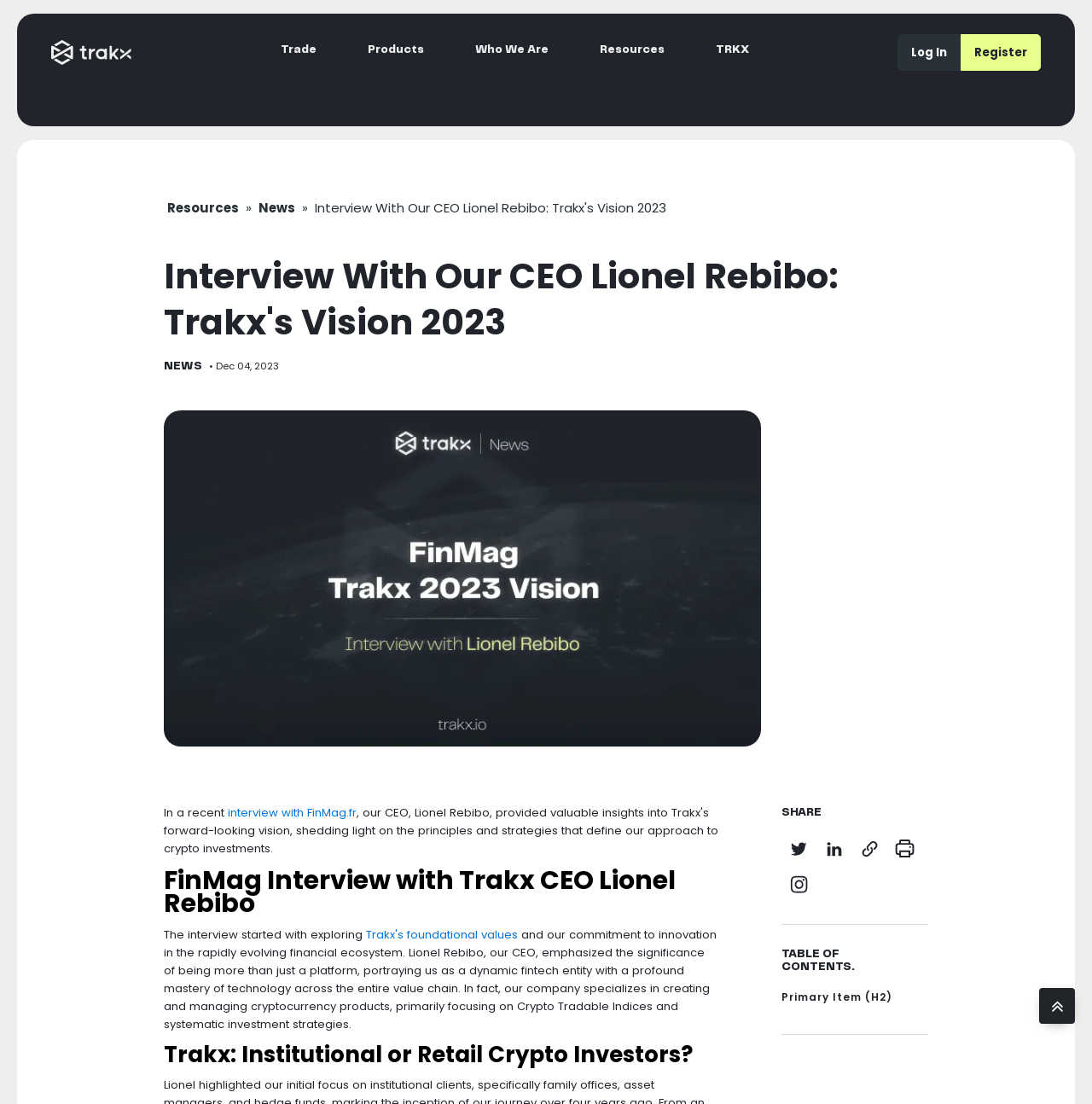Determine the bounding box coordinates of the element's region needed to click to follow the instruction: "Share the article on Twitter". Provide these coordinates as four float numbers between 0 and 1, formatted as [left, top, right, bottom].

[0.716, 0.754, 0.748, 0.785]